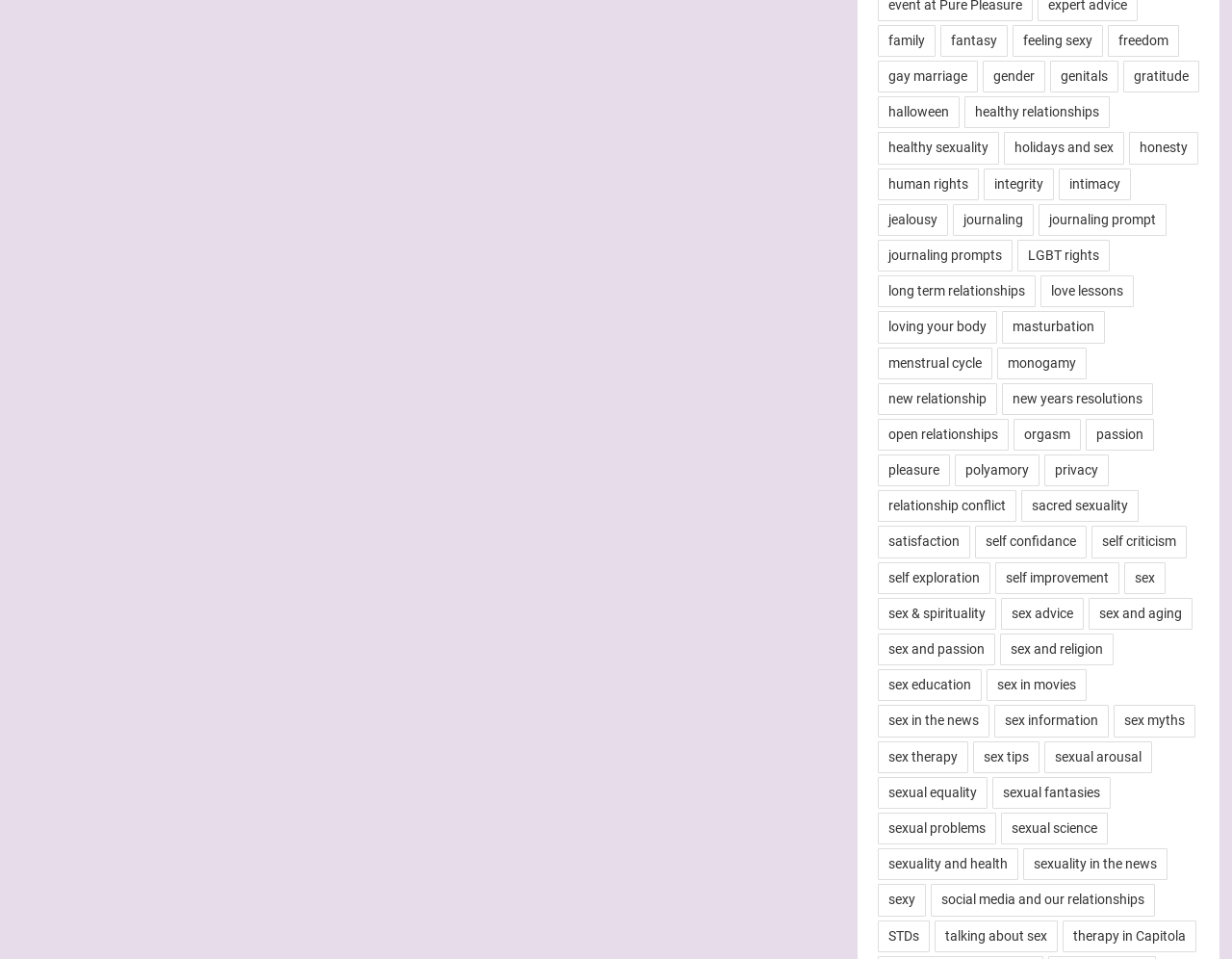Refer to the image and answer the question with as much detail as possible: Is there a link related to LGBTQ+ rights?

After scanning the links on the webpage, I found that there is a link specifically related to LGBTQ+ rights, which is 'LGBT rights'.